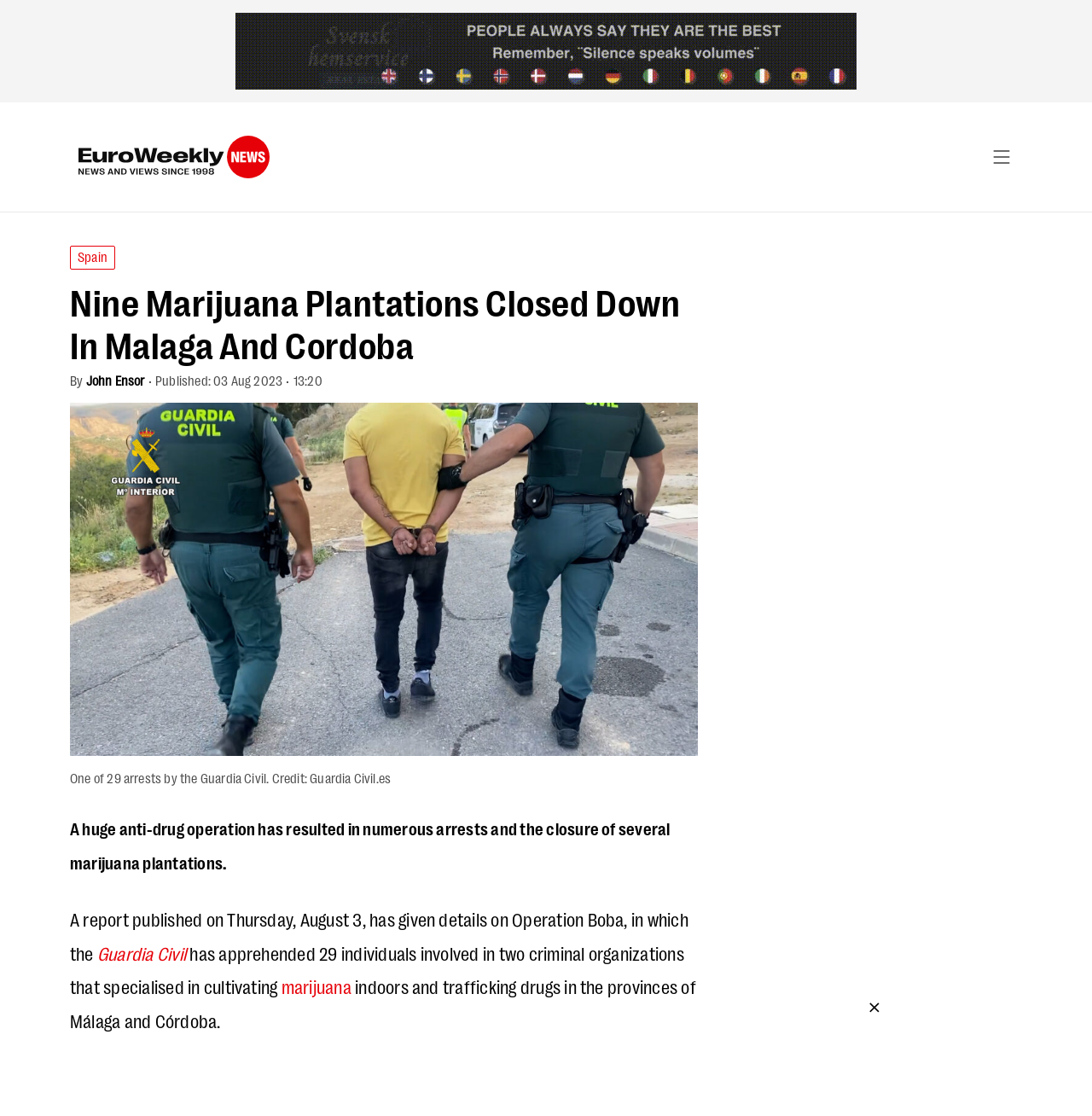Identify the bounding box coordinates for the UI element described as: "Guardia Civil".

[0.089, 0.843, 0.17, 0.864]